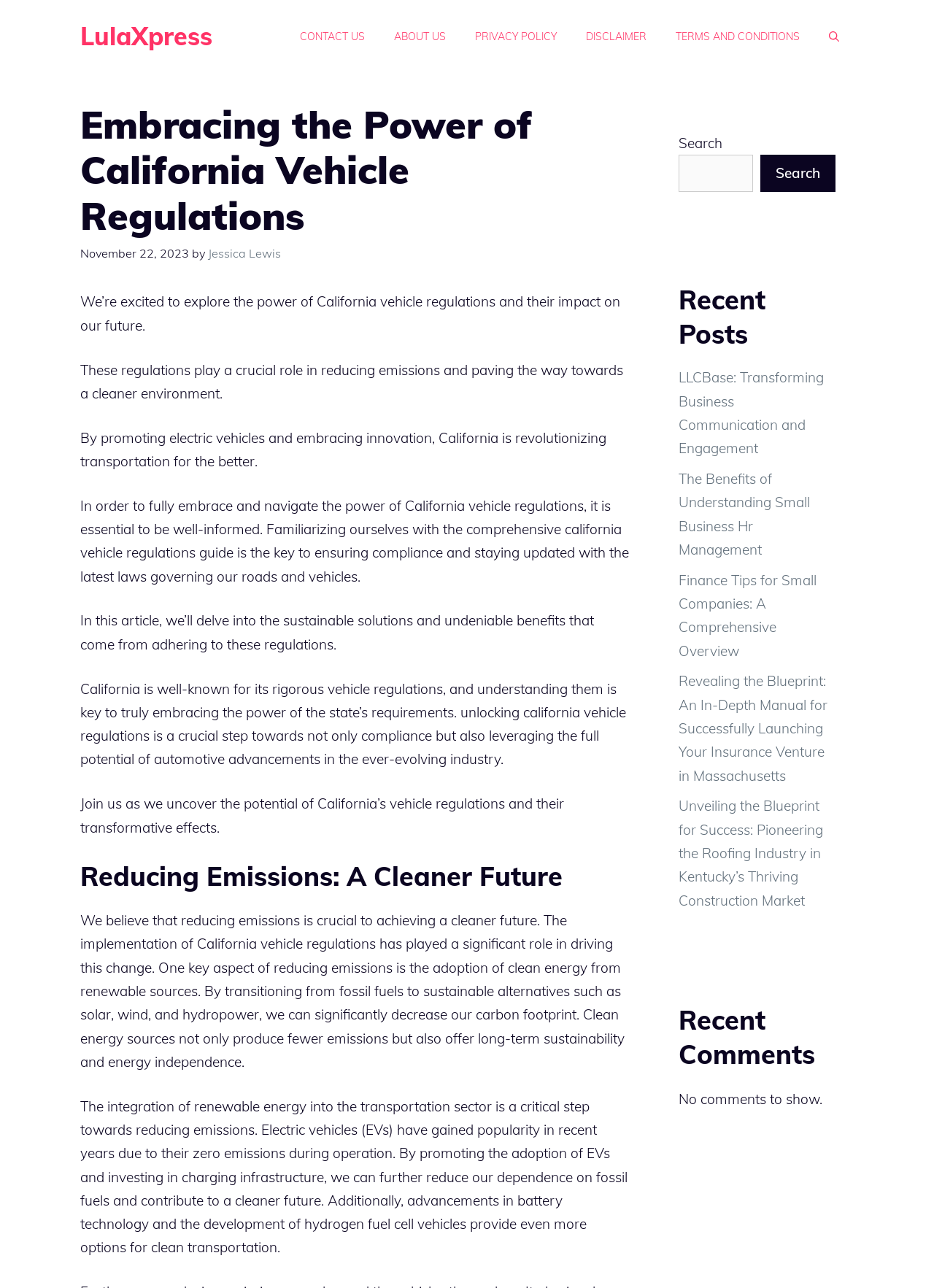Locate the bounding box coordinates of the element you need to click to accomplish the task described by this instruction: "Click the 'CONTACT US' link".

[0.305, 0.011, 0.406, 0.045]